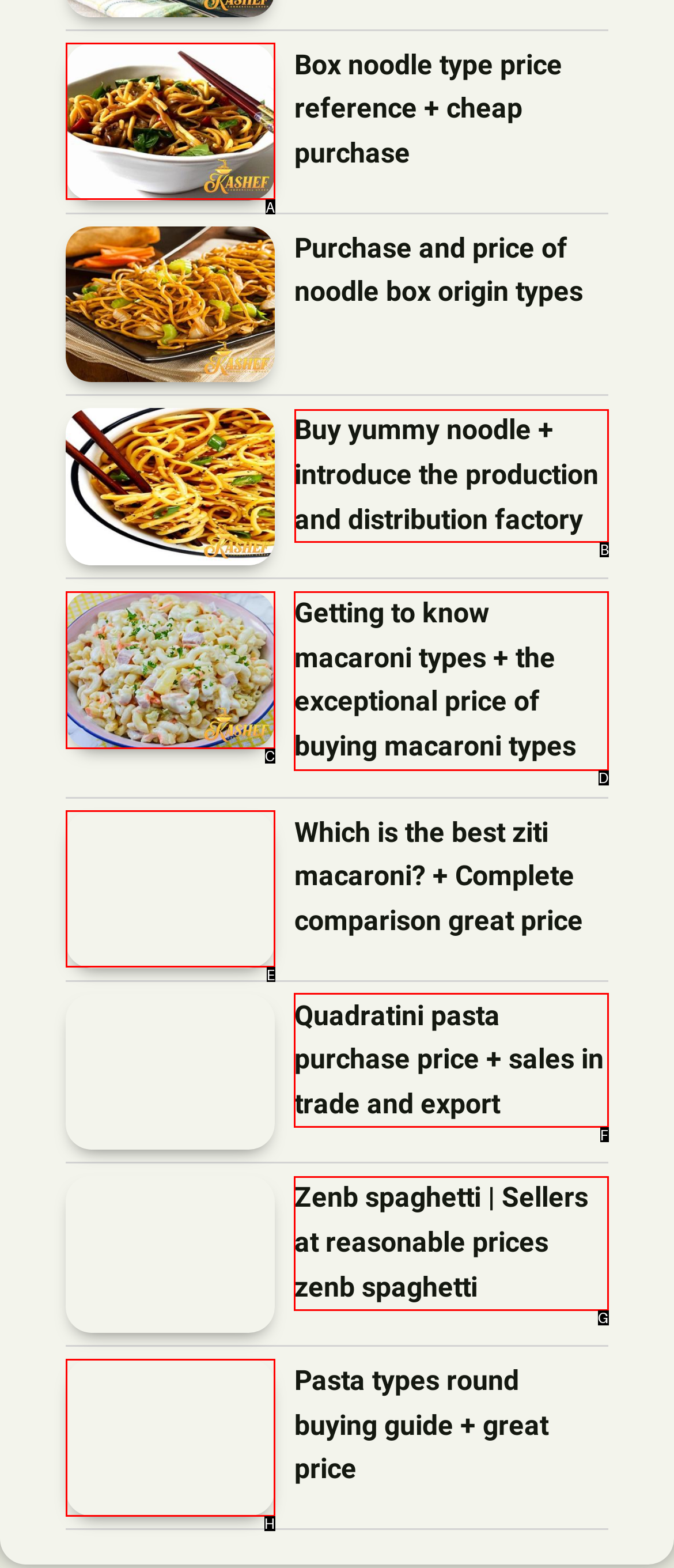Tell me which one HTML element I should click to complete the following task: Read about buying yummy noodle and its production and distribution factory
Answer with the option's letter from the given choices directly.

B